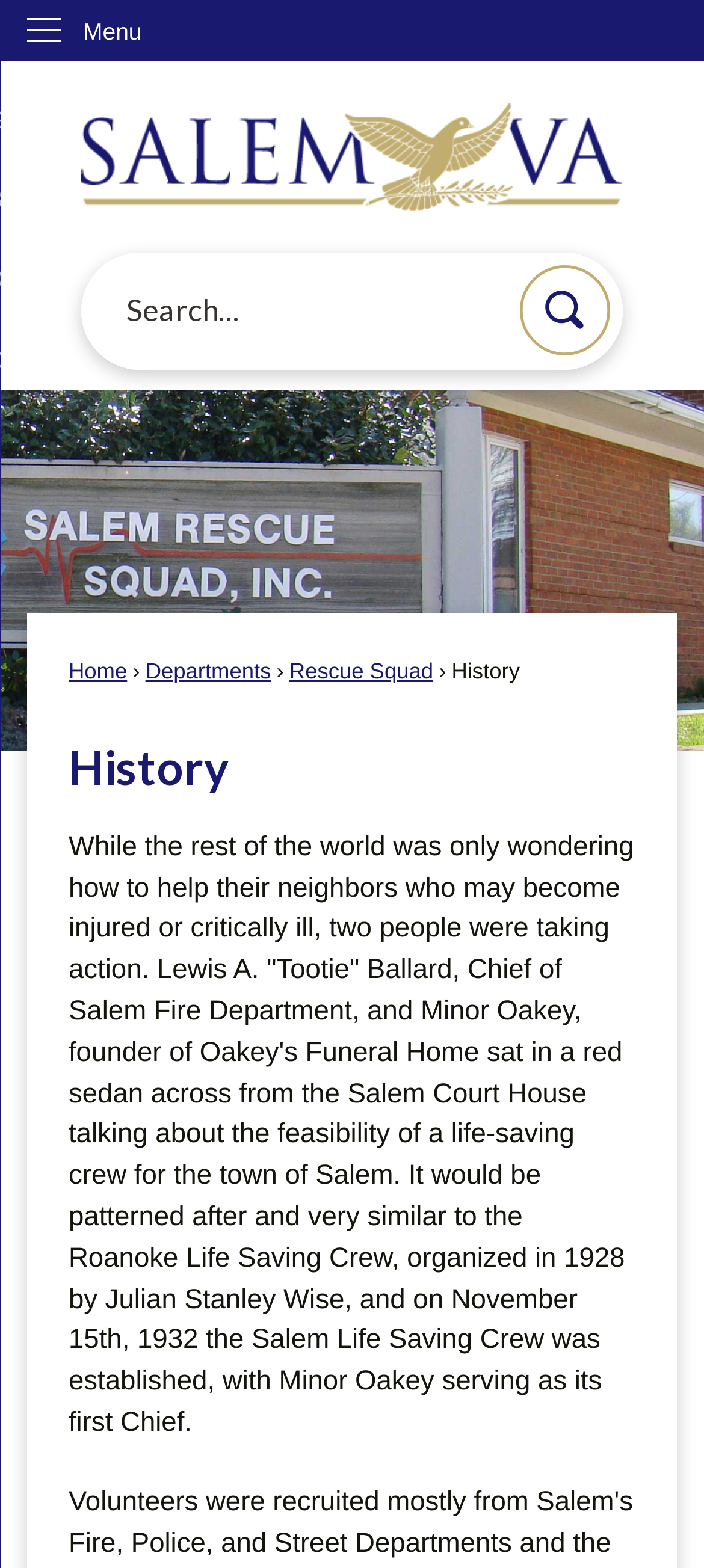What was the inspiration for the Salem Life Saving Crew?
Give a one-word or short-phrase answer derived from the screenshot.

Roanoke Life Saving Crew